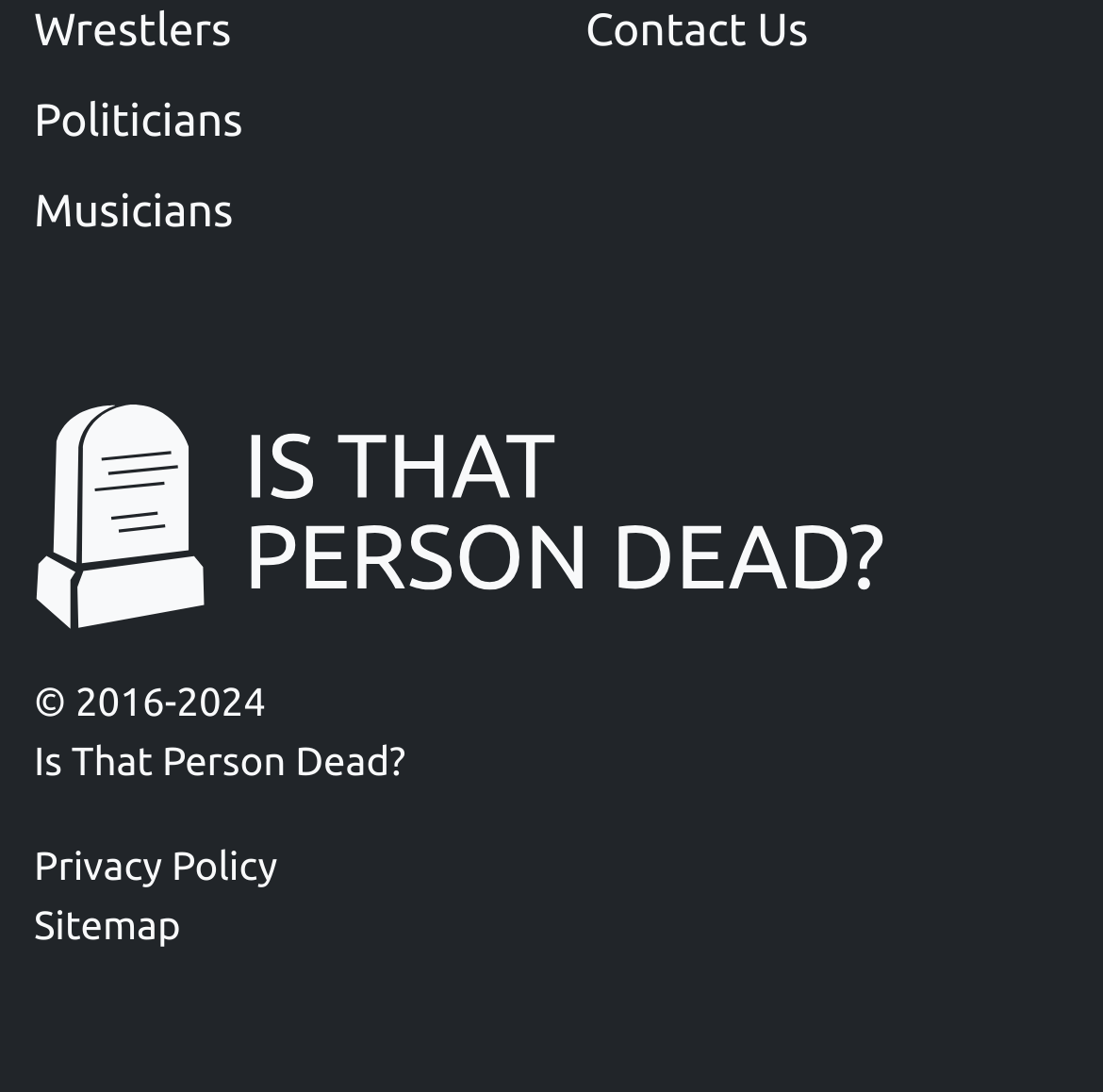Can you provide the bounding box coordinates for the element that should be clicked to implement the instruction: "Browse politicians"?

[0.031, 0.08, 0.469, 0.142]